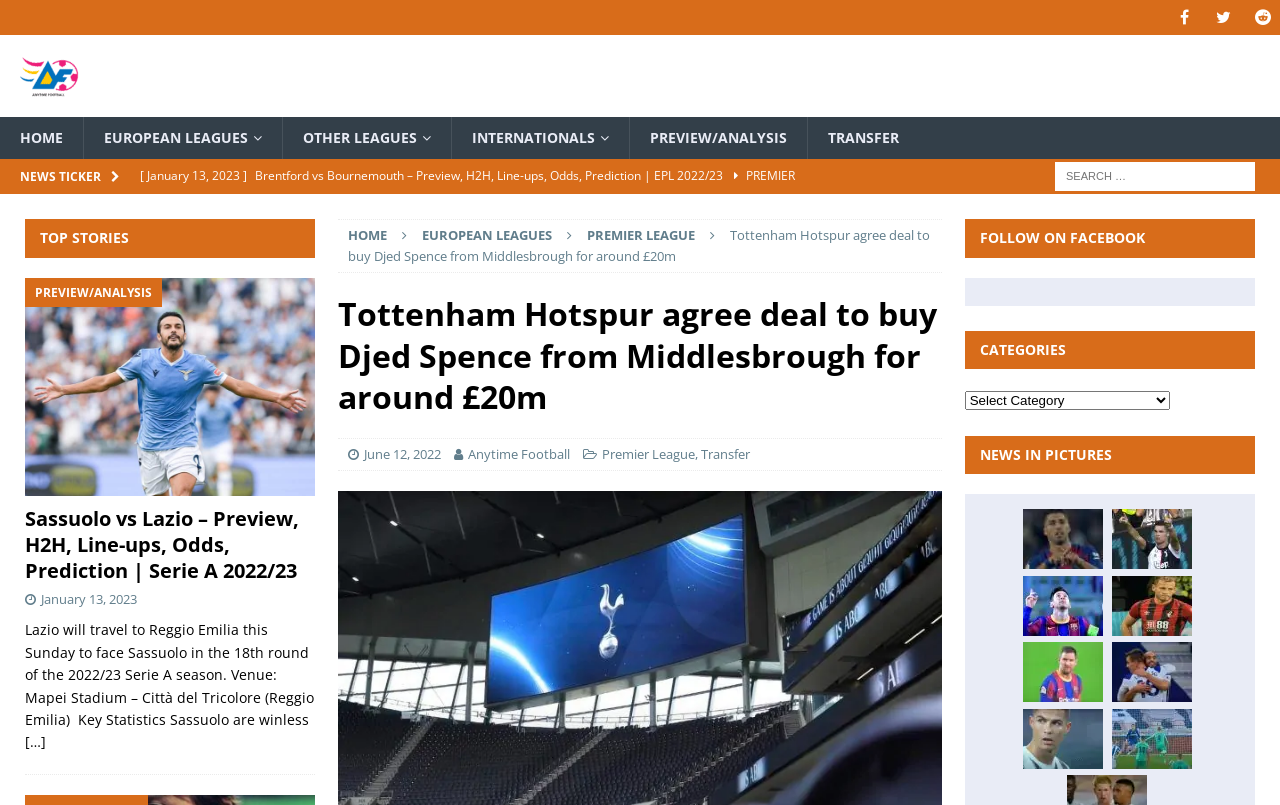Answer the question in one word or a short phrase:
How many news articles are displayed on the webpage?

6